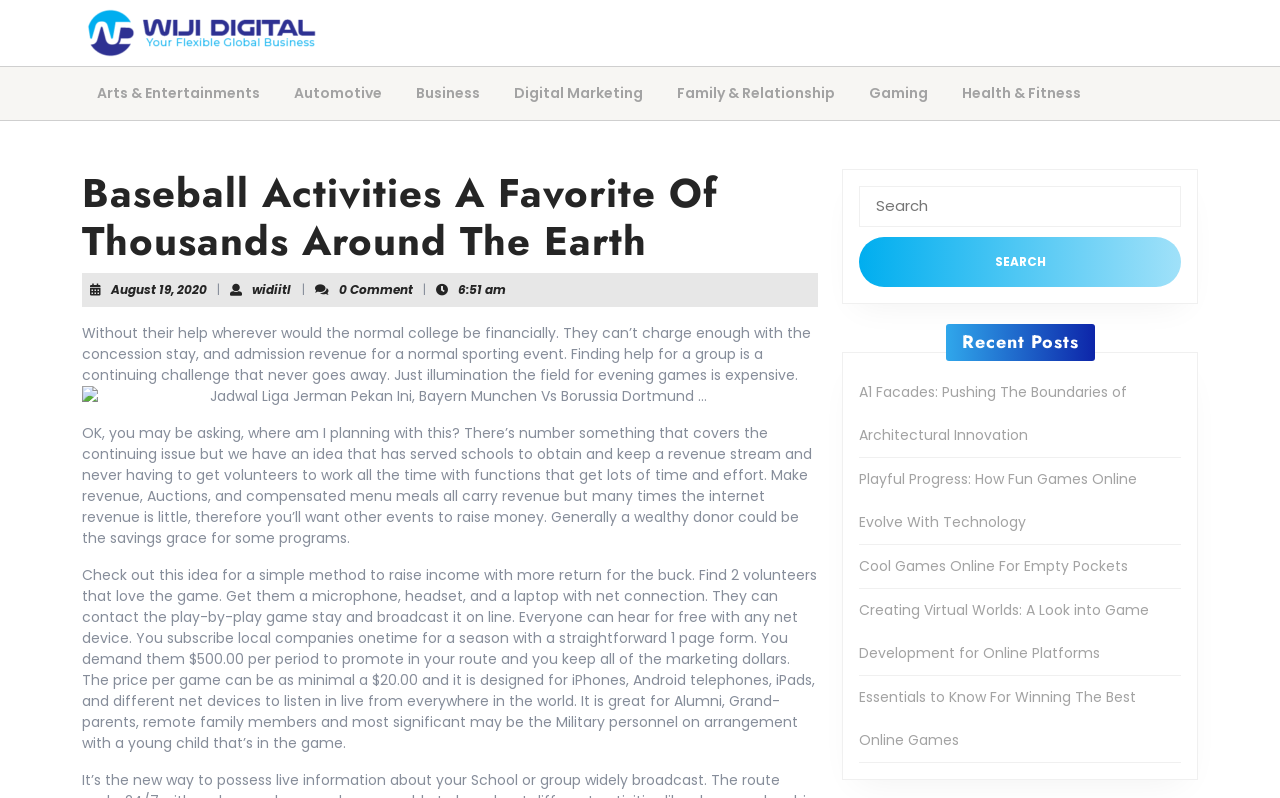Please give a succinct answer using a single word or phrase:
What is the text of the first paragraph in the main content?

Without their help wherever would the normal college be financially.